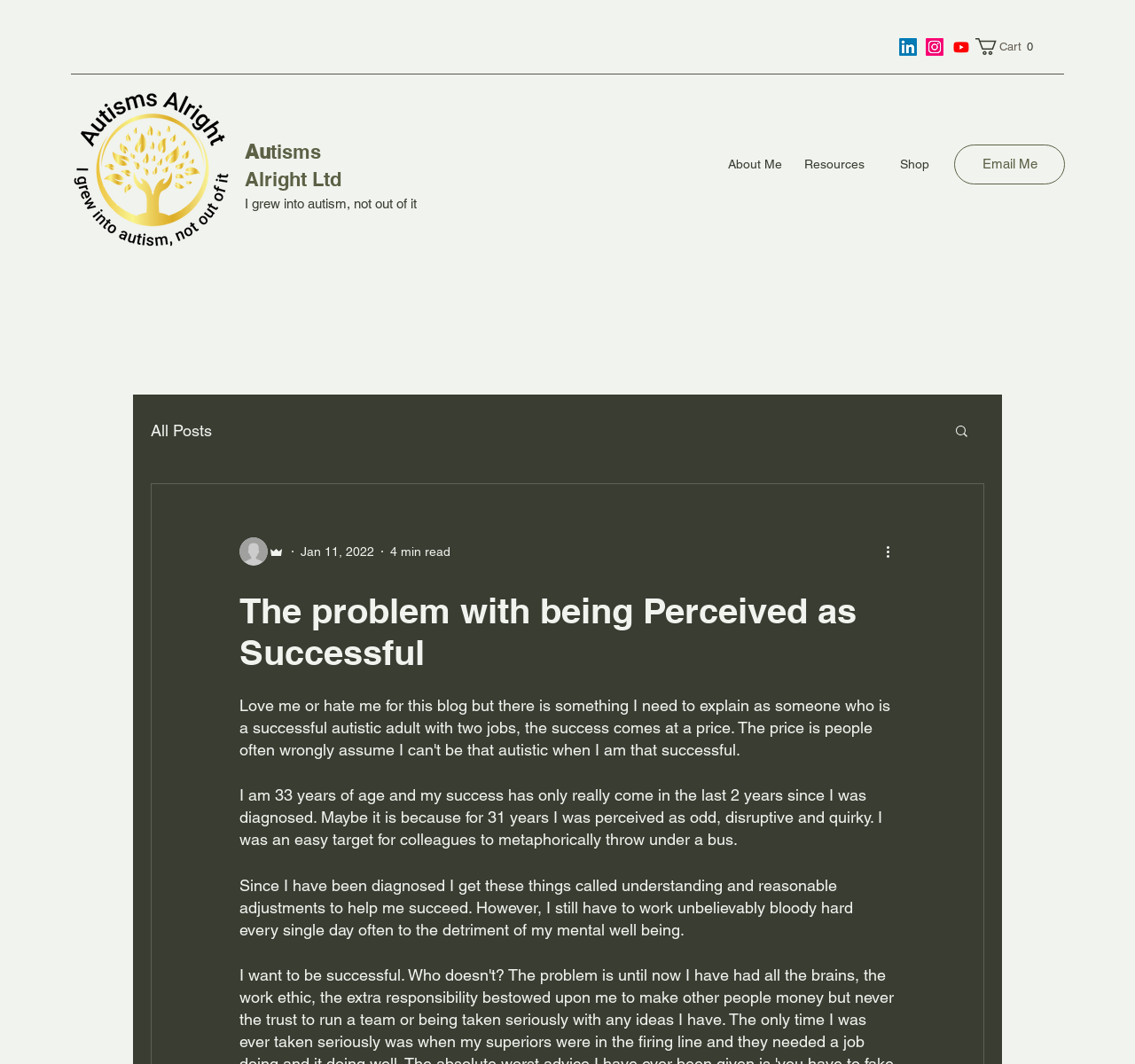Produce a meticulous description of the webpage.

This webpage appears to be a personal blog post titled "The problem with being Perceived as Successful". At the top right corner, there is a social bar with links to LinkedIn, Instagram, and Youtube, each accompanied by an image. Next to the social bar, there is a cart button with 0 items. 

On the top left, there is a logo of "Autisms Alright Ltd" with an image of the logo. Below the logo, there is a navigation menu with links to "About Me", "Resources", and "Shop". 

Further down, there is a section with a heading "The problem with being Perceived as Successful". Below the heading, there is a profile picture of the writer, Admin, with a caption "Writer's picture". The writer's name and the date of the post, "Jan 11, 2022", are also displayed. The post's content is divided into two paragraphs, which discuss the writer's experience as an autistic adult and their perception of success. 

On the right side of the post, there is a search button with an image. Below the search button, there is a "More actions" button.